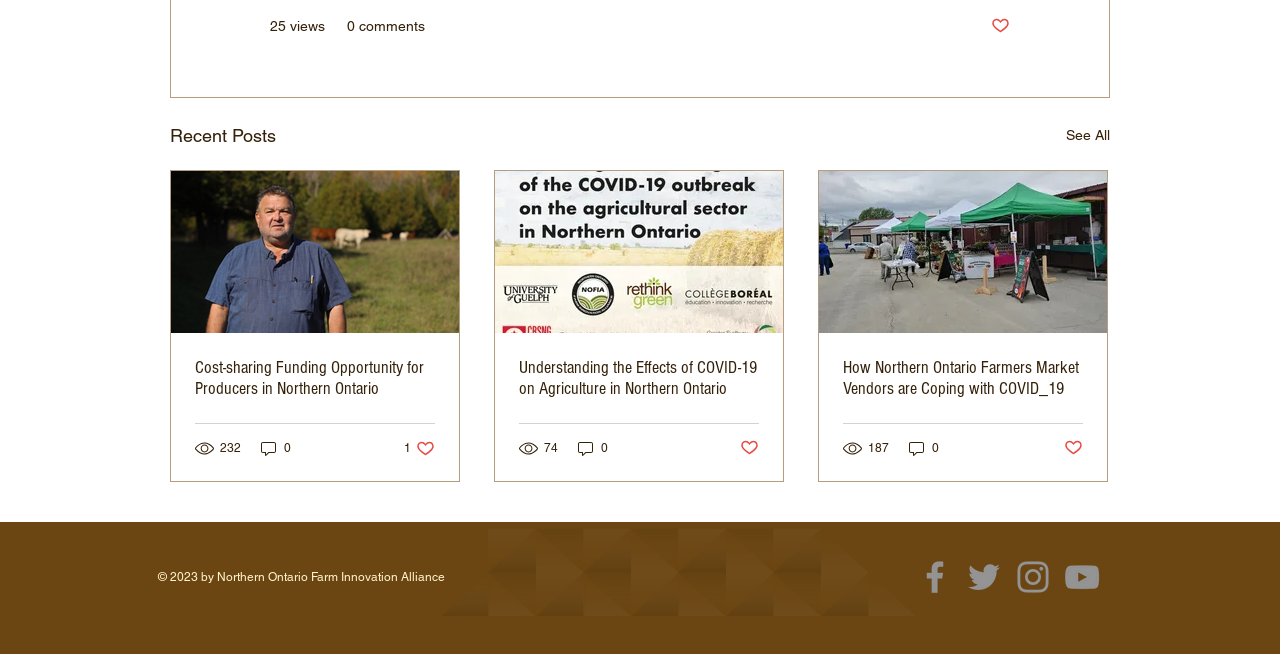Identify the bounding box coordinates of the region that should be clicked to execute the following instruction: "Click the 'Submit Your Experience' link".

None